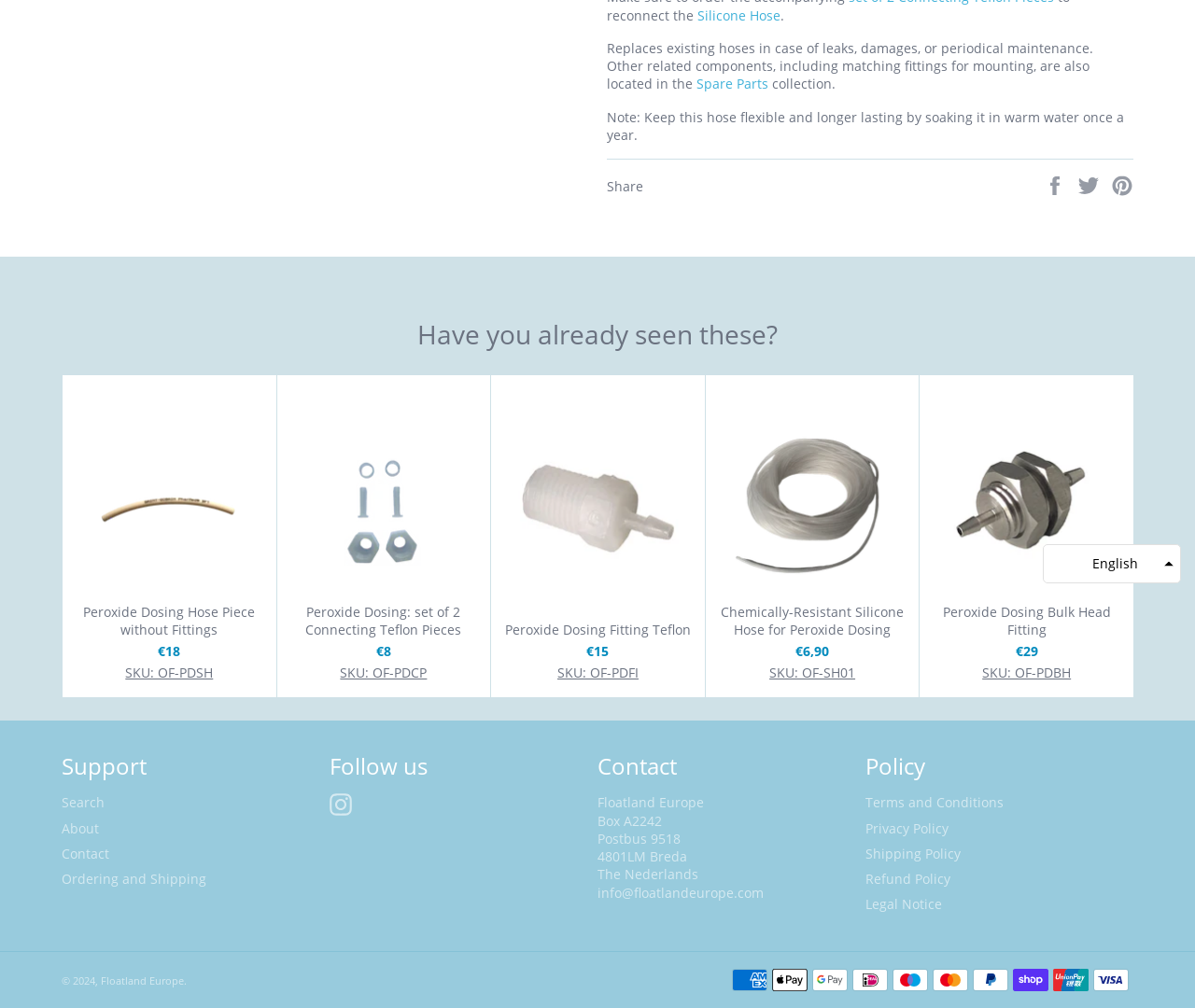Given the description: "Search", determine the bounding box coordinates of the UI element. The coordinates should be formatted as four float numbers between 0 and 1, [left, top, right, bottom].

[0.052, 0.787, 0.088, 0.805]